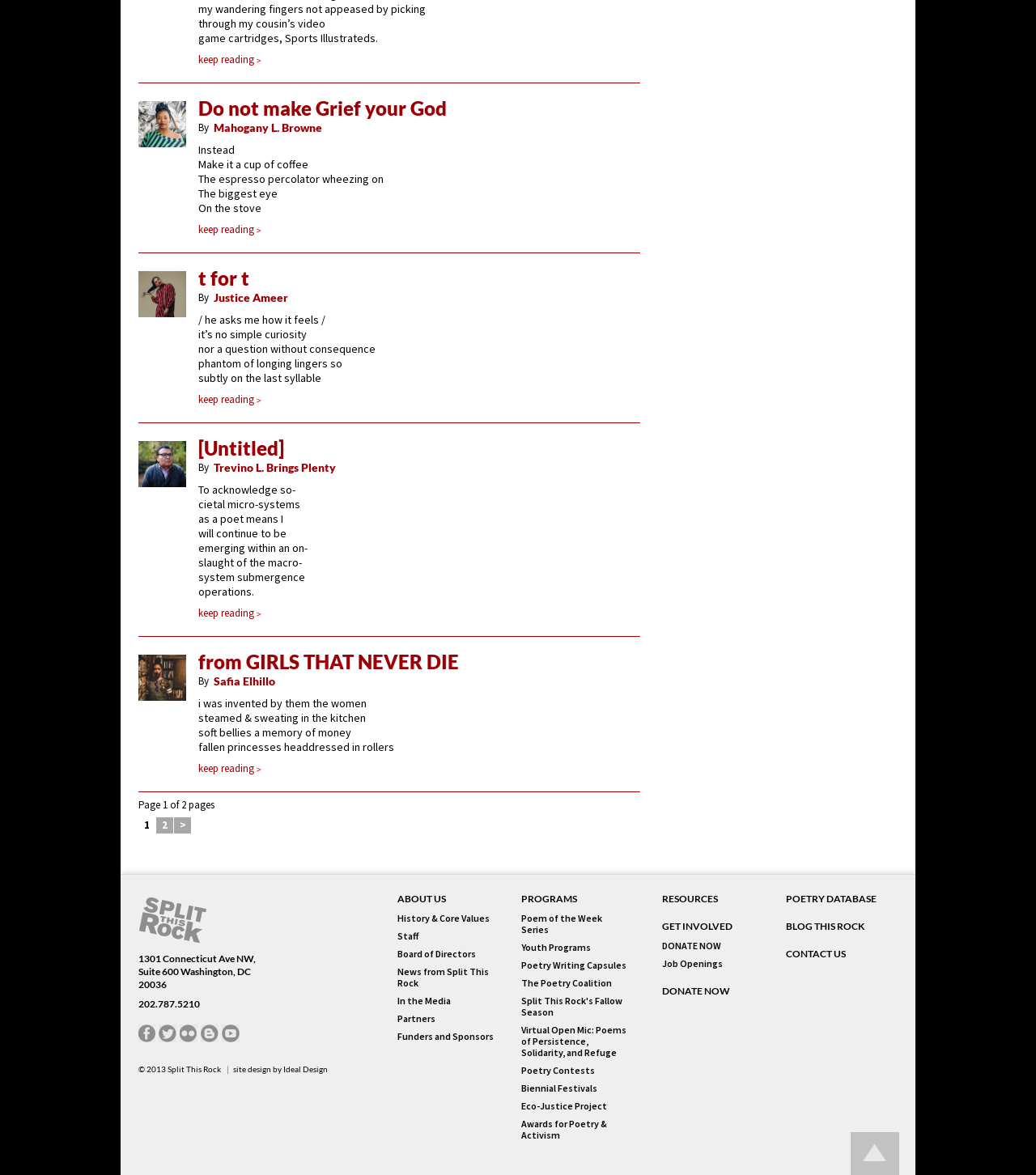Locate the bounding box coordinates of the element you need to click to accomplish the task described by this instruction: "Go to page 2".

[0.151, 0.696, 0.167, 0.709]